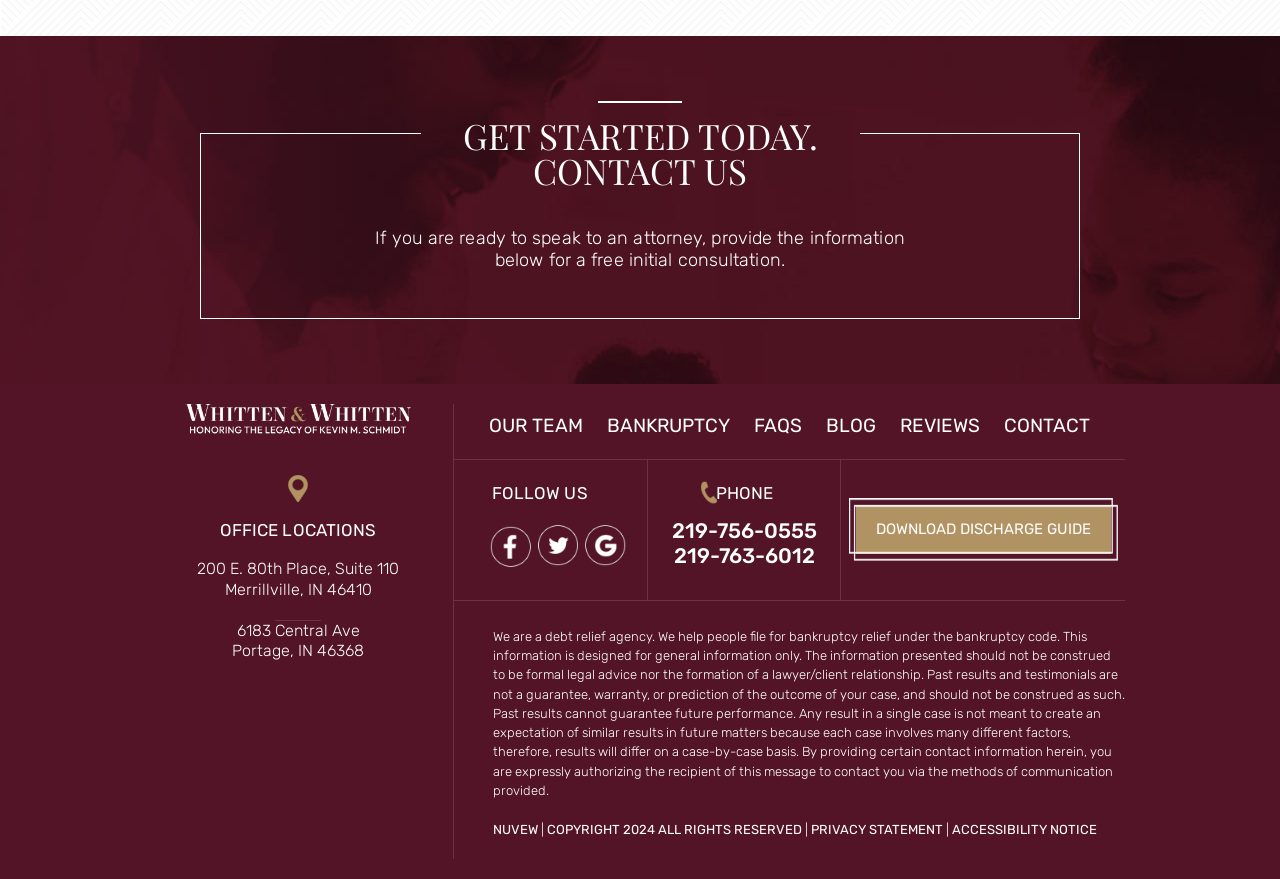Could you indicate the bounding box coordinates of the region to click in order to complete this instruction: "Read about bankruptcy".

[0.474, 0.471, 0.57, 0.497]